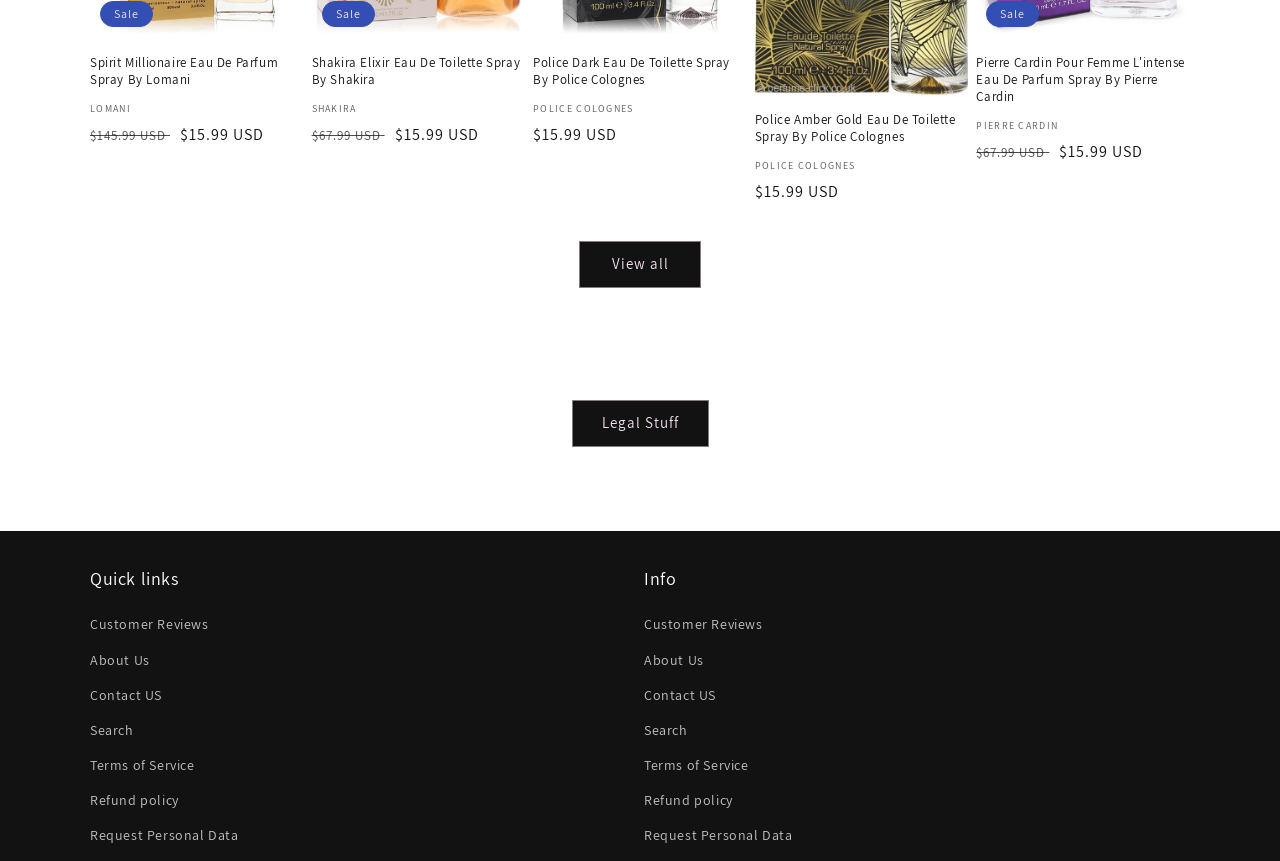Please find and report the bounding box coordinates of the element to click in order to perform the following action: "Search for a product". The coordinates should be expressed as four float numbers between 0 and 1, in the format [left, top, right, bottom].

[0.07, 0.828, 0.104, 0.869]